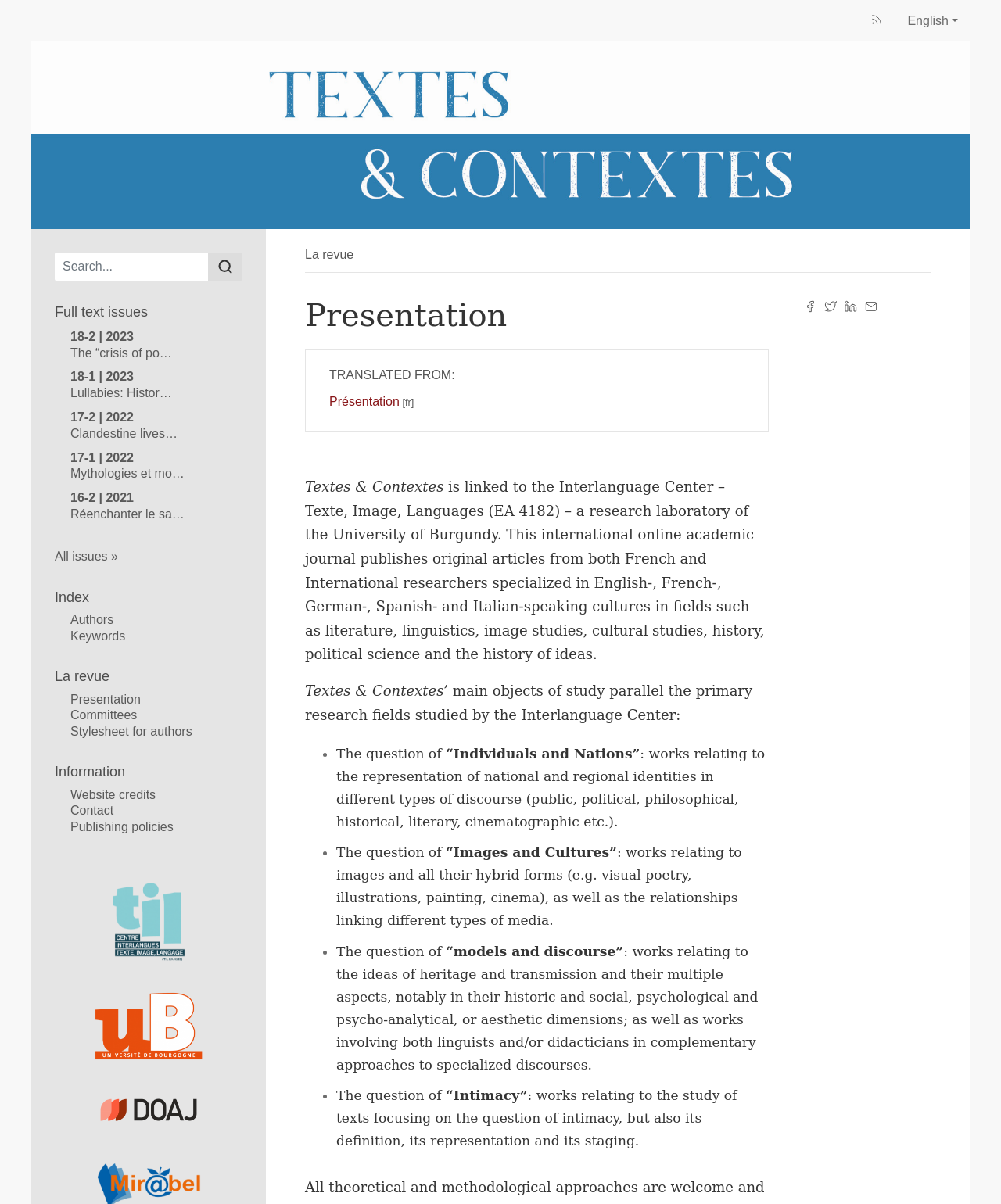Analyze the image and give a detailed response to the question:
What is the purpose of the 'Search' function?

The purpose of the 'Search' function can be inferred by looking at the search box and button. It is likely that the search function is used to search for specific articles, authors, or keywords within the journal.